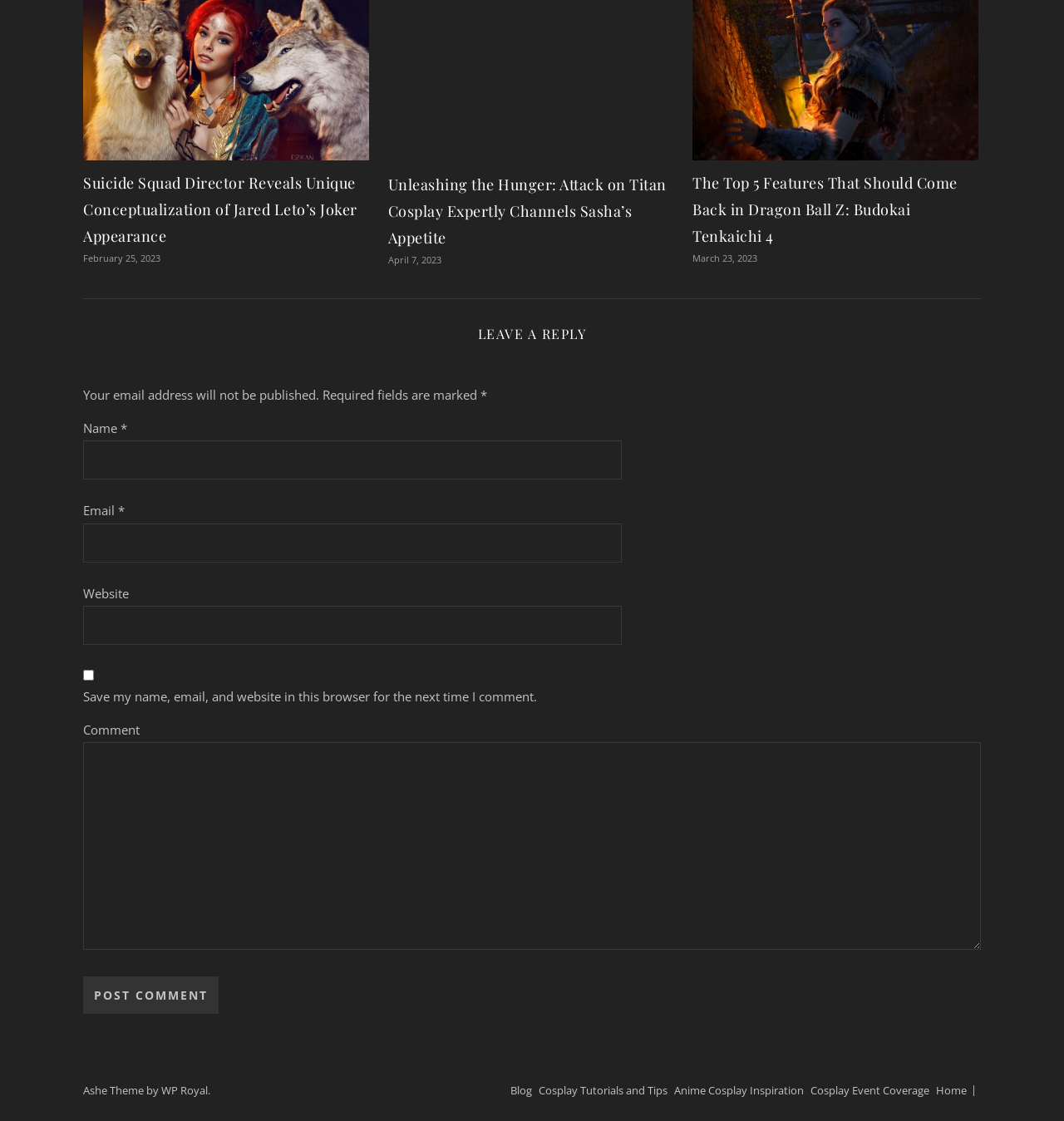Identify the bounding box coordinates of the clickable section necessary to follow the following instruction: "Visit the Cosplay Tutorials and Tips page". The coordinates should be presented as four float numbers from 0 to 1, i.e., [left, top, right, bottom].

[0.506, 0.966, 0.627, 0.979]